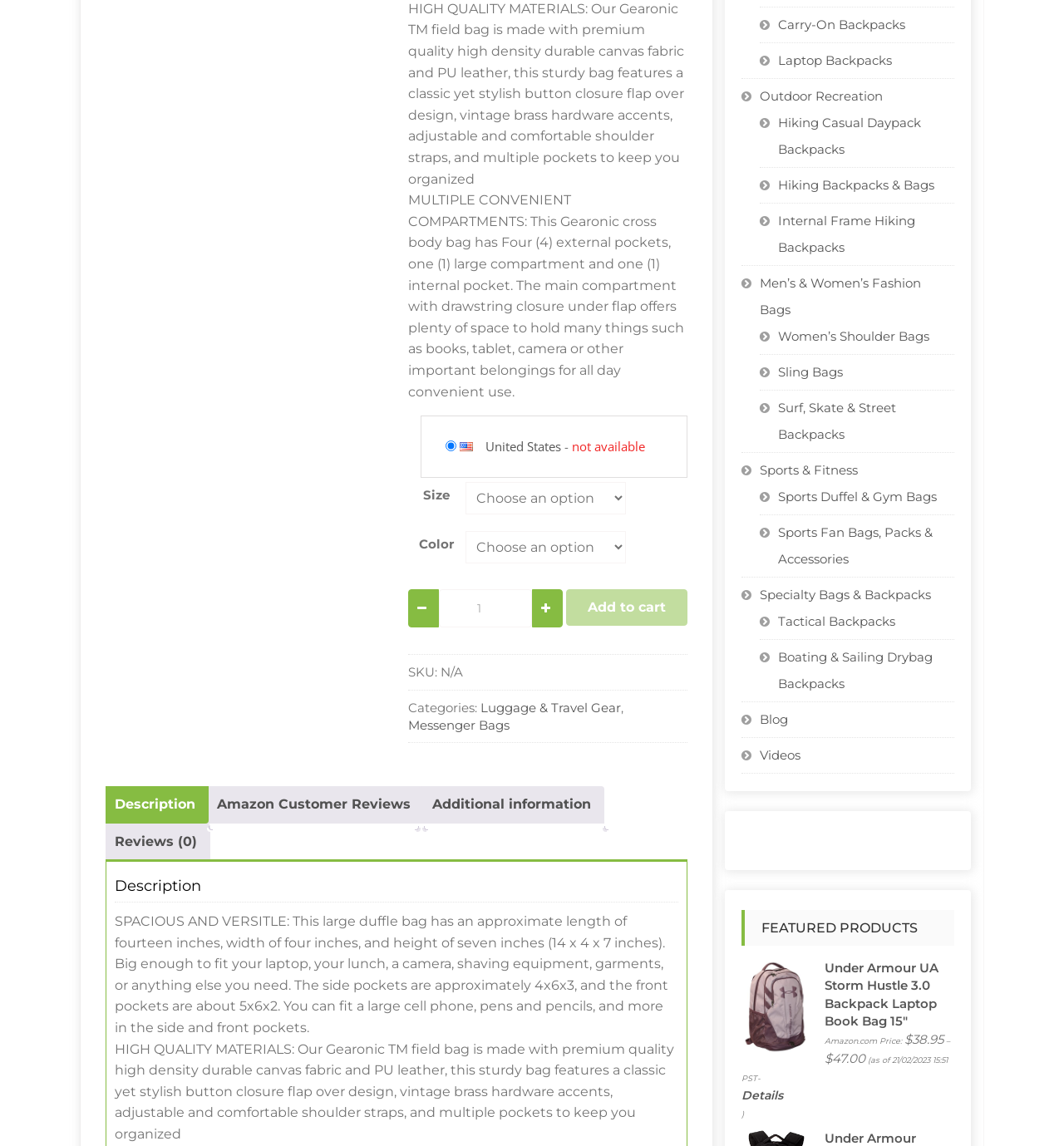Pinpoint the bounding box coordinates of the clickable element needed to complete the instruction: "Add to cart". The coordinates should be provided as four float numbers between 0 and 1: [left, top, right, bottom].

[0.532, 0.514, 0.646, 0.546]